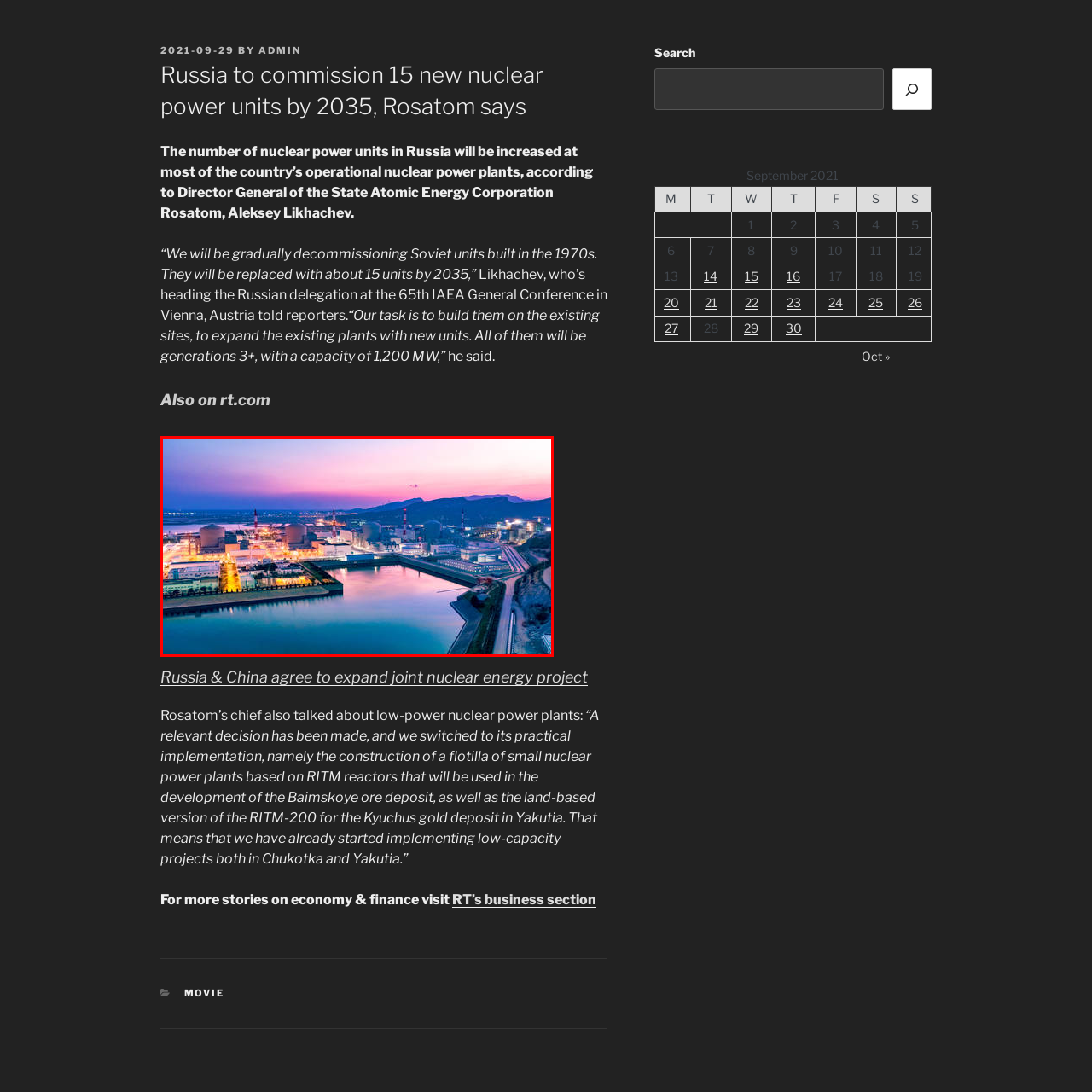Pay attention to the red boxed area, What is reflected in the adjacent harbor? Provide a one-word or short phrase response.

The plant's structures